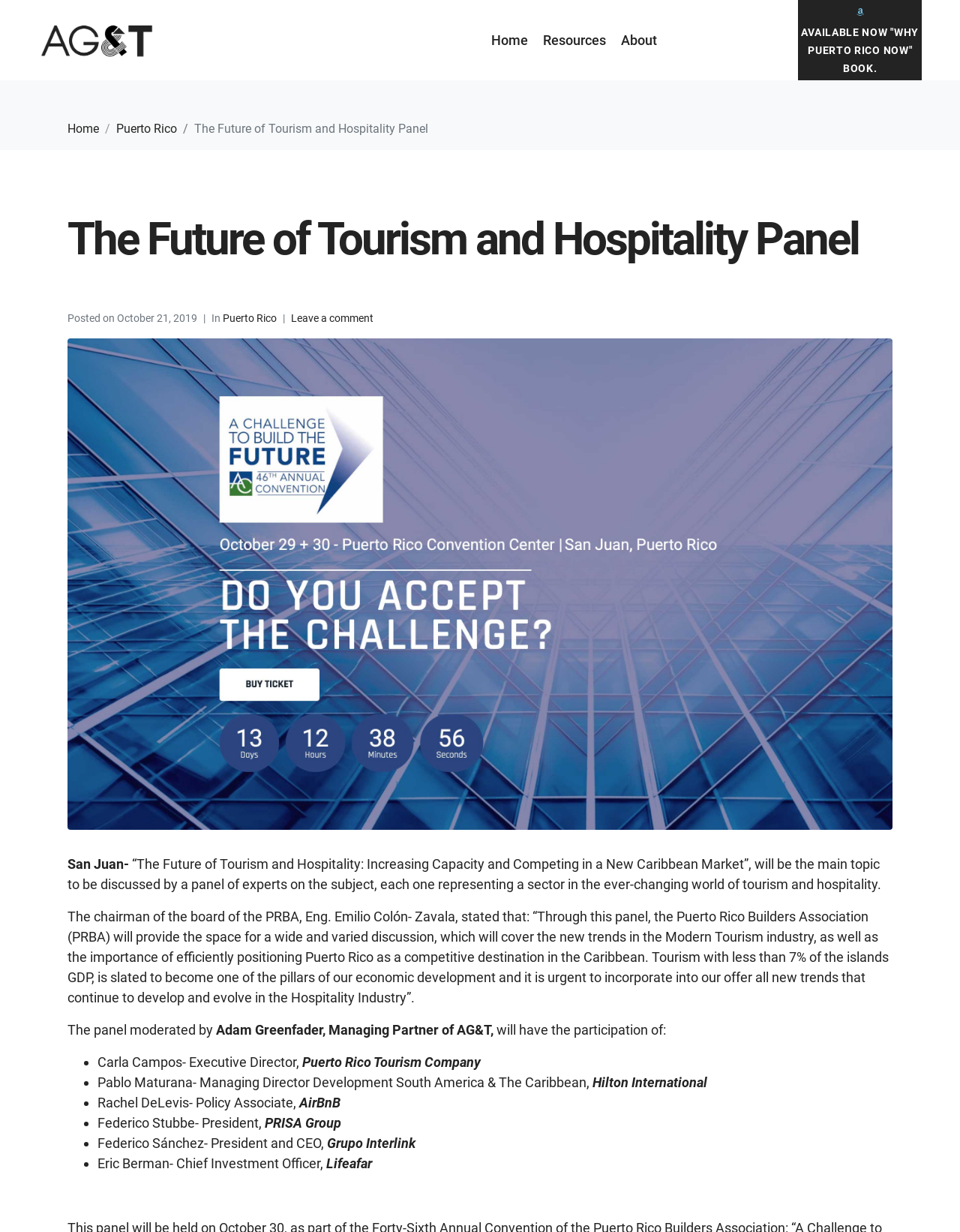Bounding box coordinates are specified in the format (top-left x, top-left y, bottom-right x, bottom-right y). All values are floating point numbers bounded between 0 and 1. Please provide the bounding box coordinate of the region this sentence describes: Home

[0.07, 0.099, 0.103, 0.11]